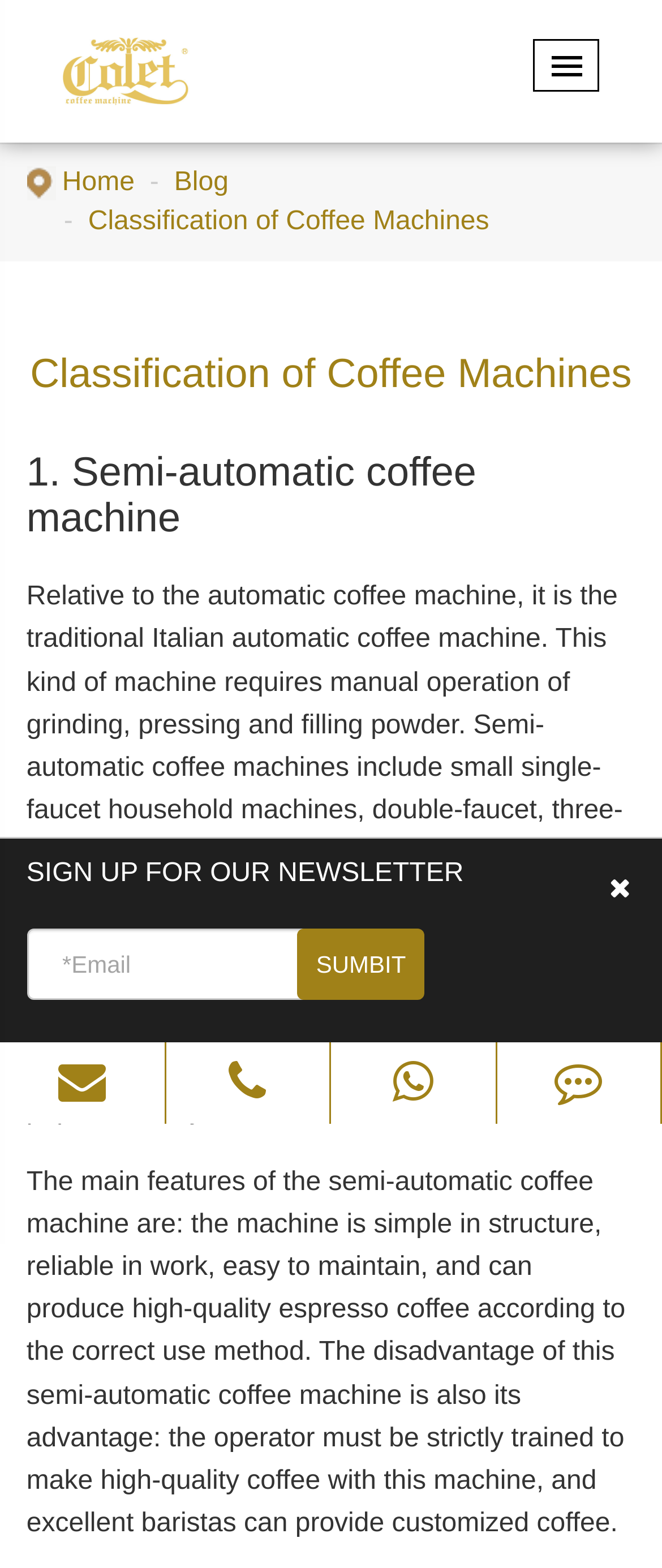Using the provided element description, identify the bounding box coordinates as (top-left x, top-left y, bottom-right x, bottom-right y). Ensure all values are between 0 and 1. Description: title="whatsapp"

[0.5, 0.663, 0.747, 0.717]